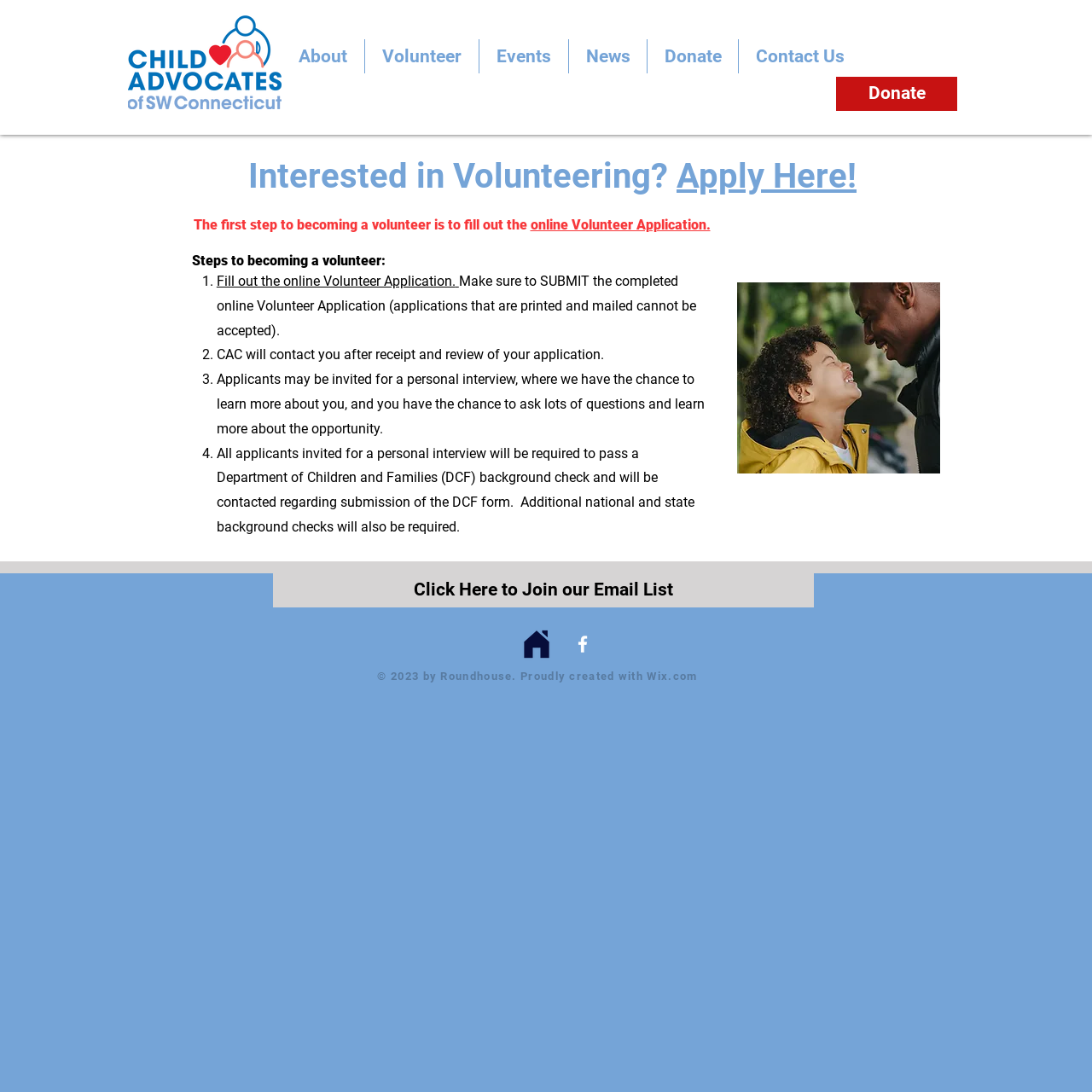Answer the question below with a single word or a brief phrase: 
What is the image located at [0.675, 0.259, 0.861, 0.434]?

pexels-anete-lusina-5240498.jpg